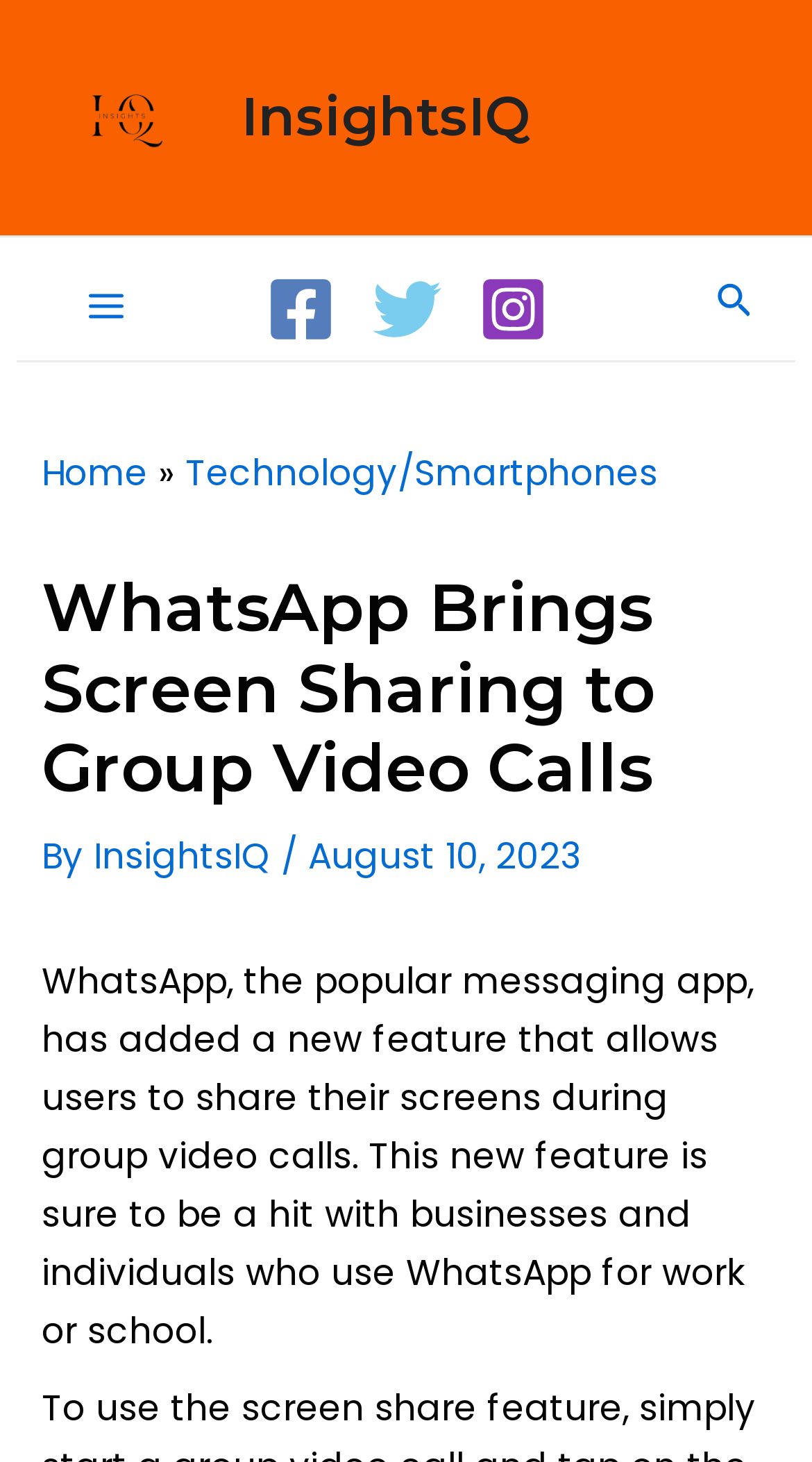Can you find the bounding box coordinates for the element that needs to be clicked to execute this instruction: "Open the Main Menu"? The coordinates should be given as four float numbers between 0 and 1, i.e., [left, top, right, bottom].

[0.071, 0.177, 0.188, 0.242]